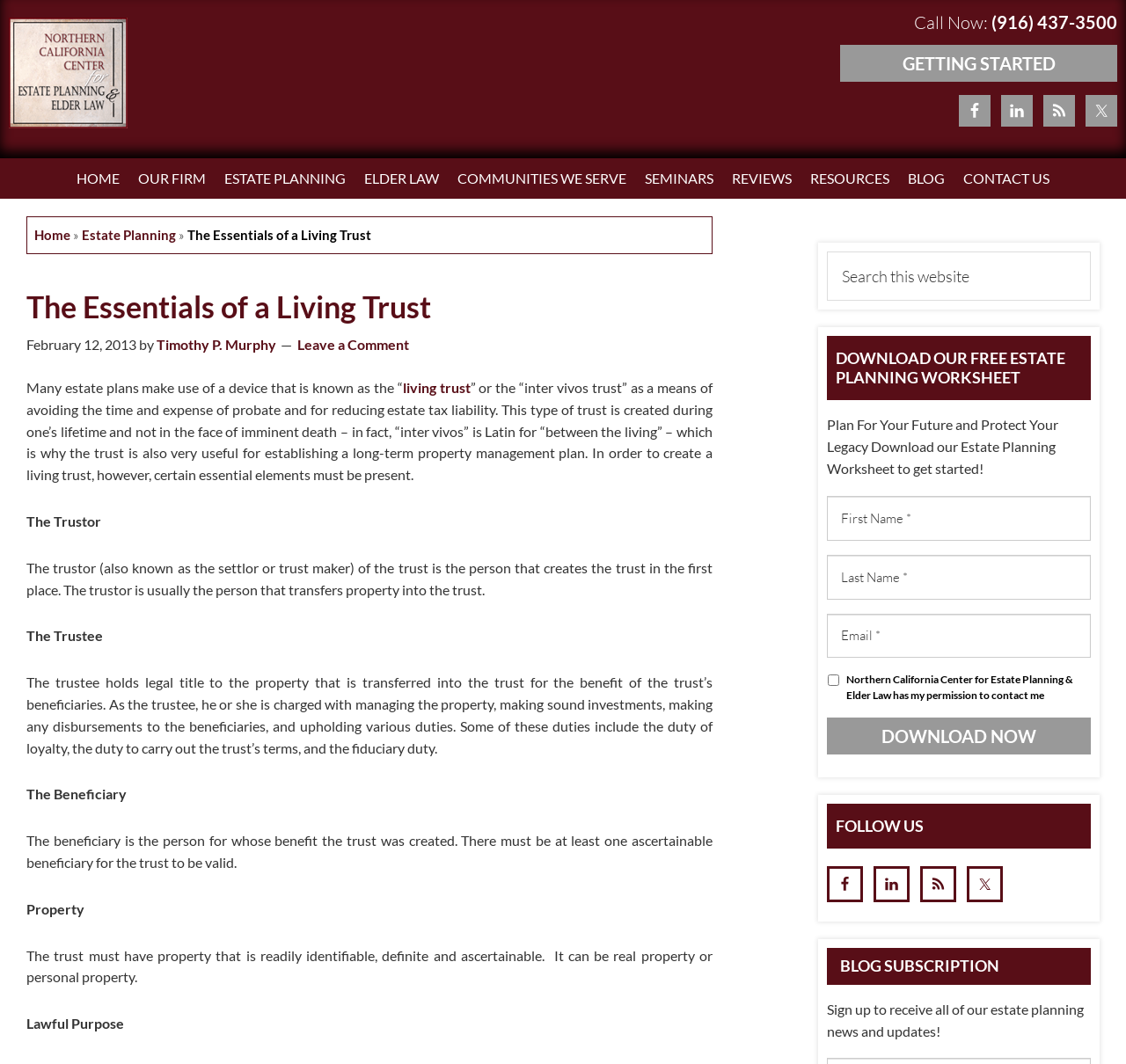Answer the question with a single word or phrase: 
What is the name of the law firm?

Northern California Center for Estate Planning